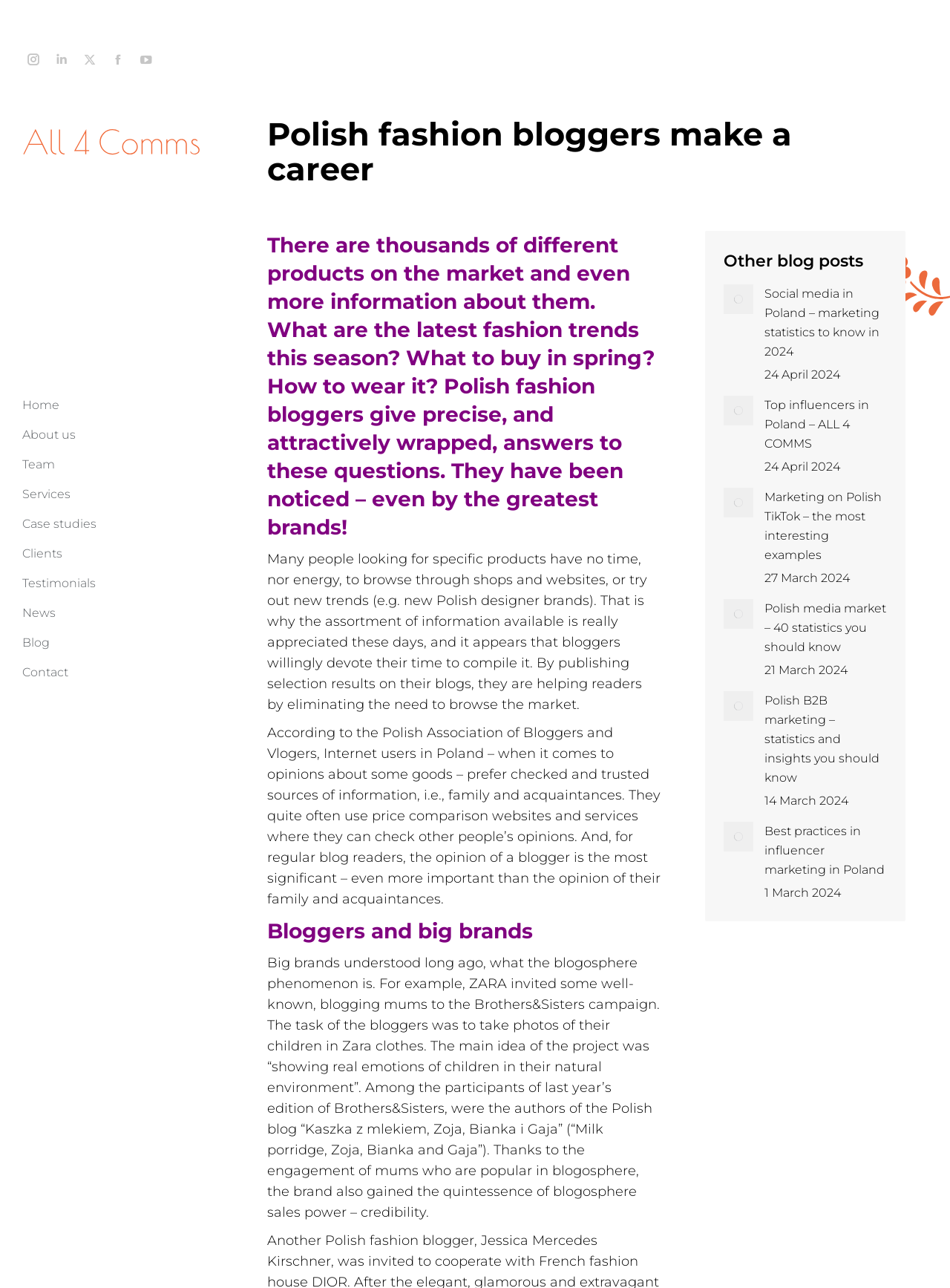Determine the bounding box coordinates of the section I need to click to execute the following instruction: "Read the article 'Social media in Poland – marketing statistics to know in 2024'". Provide the coordinates as four float numbers between 0 and 1, i.e., [left, top, right, bottom].

[0.805, 0.221, 0.934, 0.281]